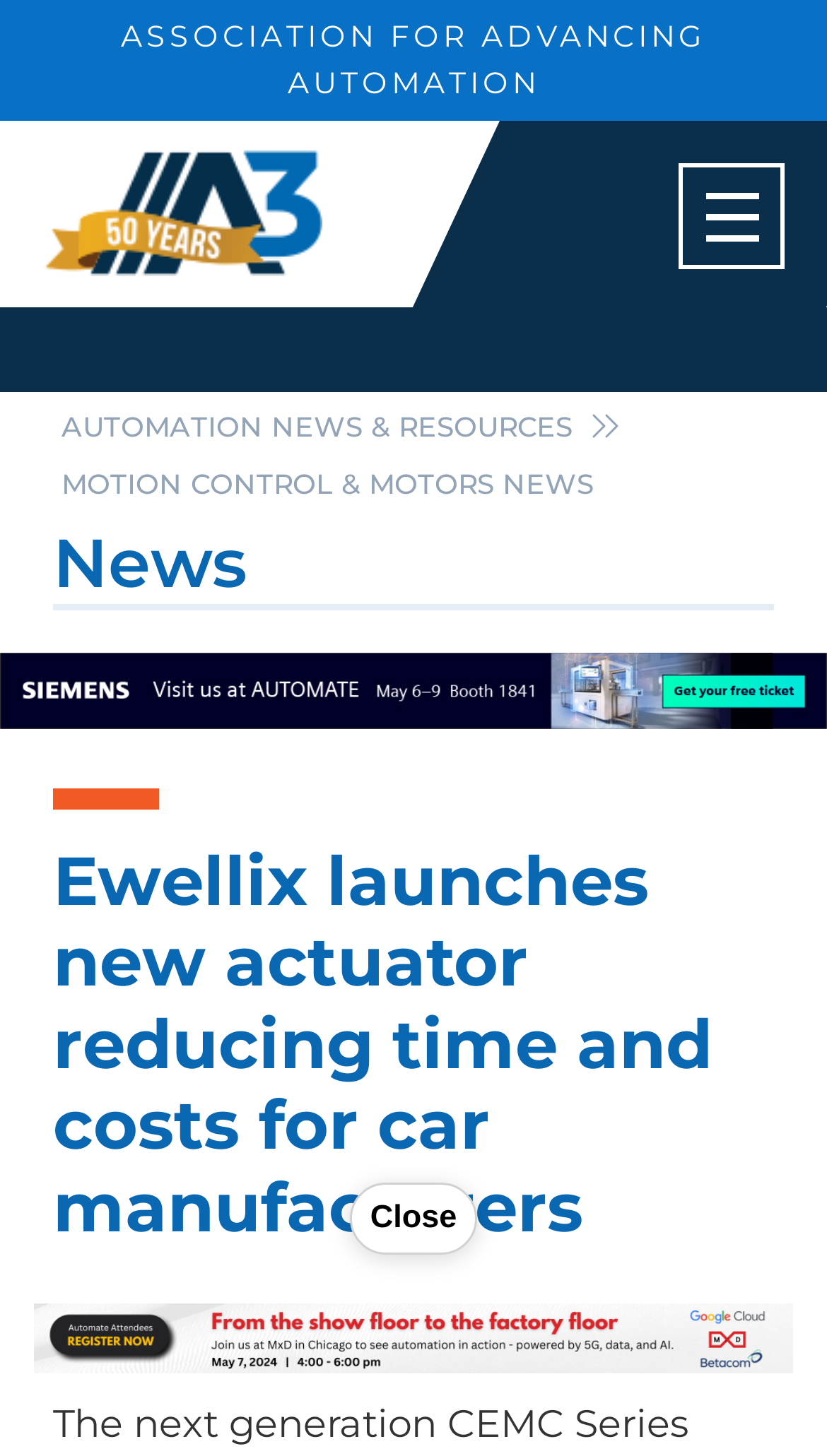Provide your answer in a single word or phrase: 
How many links are there in the webpage?

7